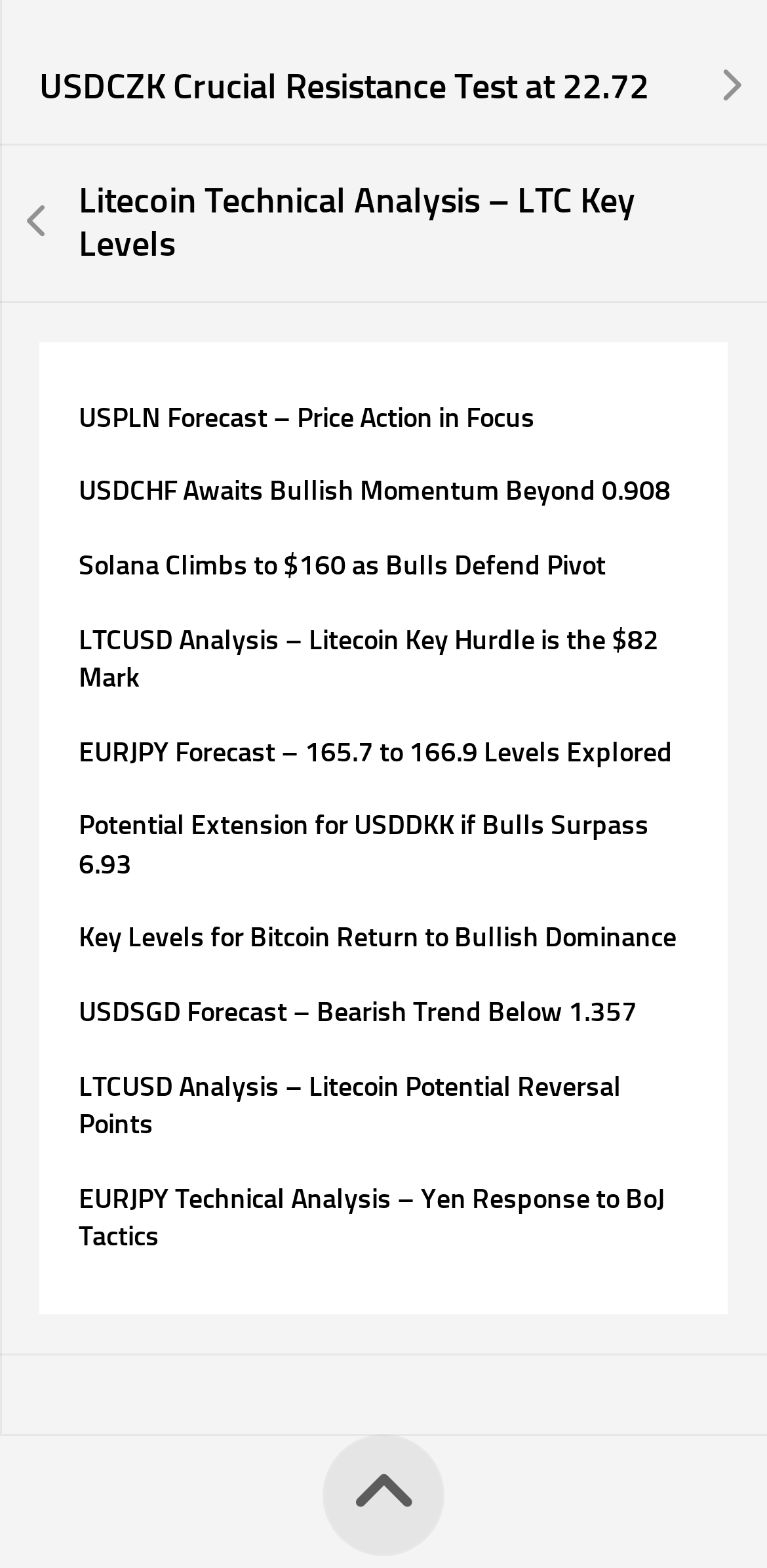Identify the bounding box coordinates of the element to click to follow this instruction: 'View USDCZK Crucial Resistance Test analysis'. Ensure the coordinates are four float values between 0 and 1, provided as [left, top, right, bottom].

[0.0, 0.02, 1.0, 0.093]